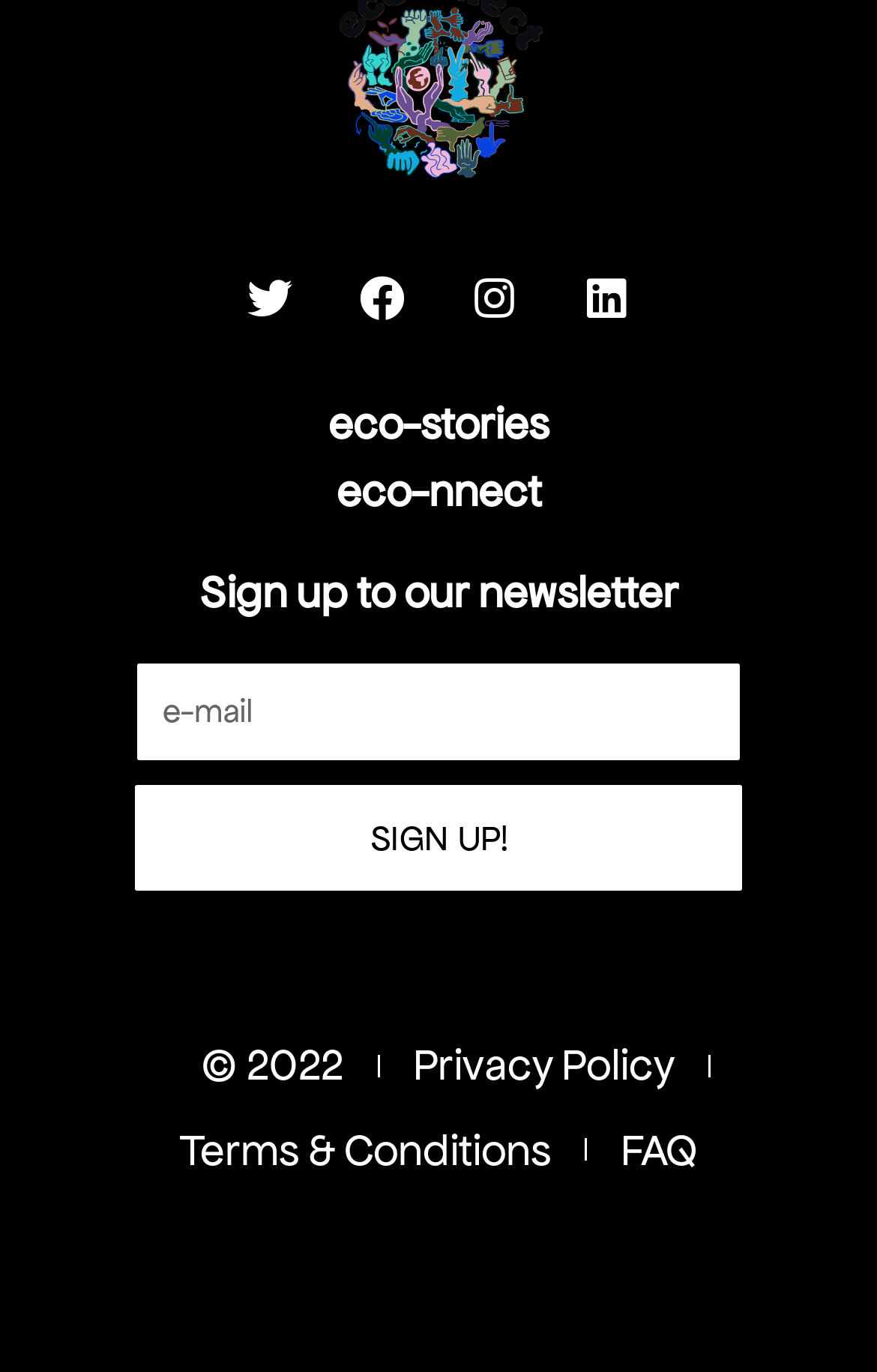What is the purpose of the textbox on this webpage? From the image, respond with a single word or brief phrase.

Enter email